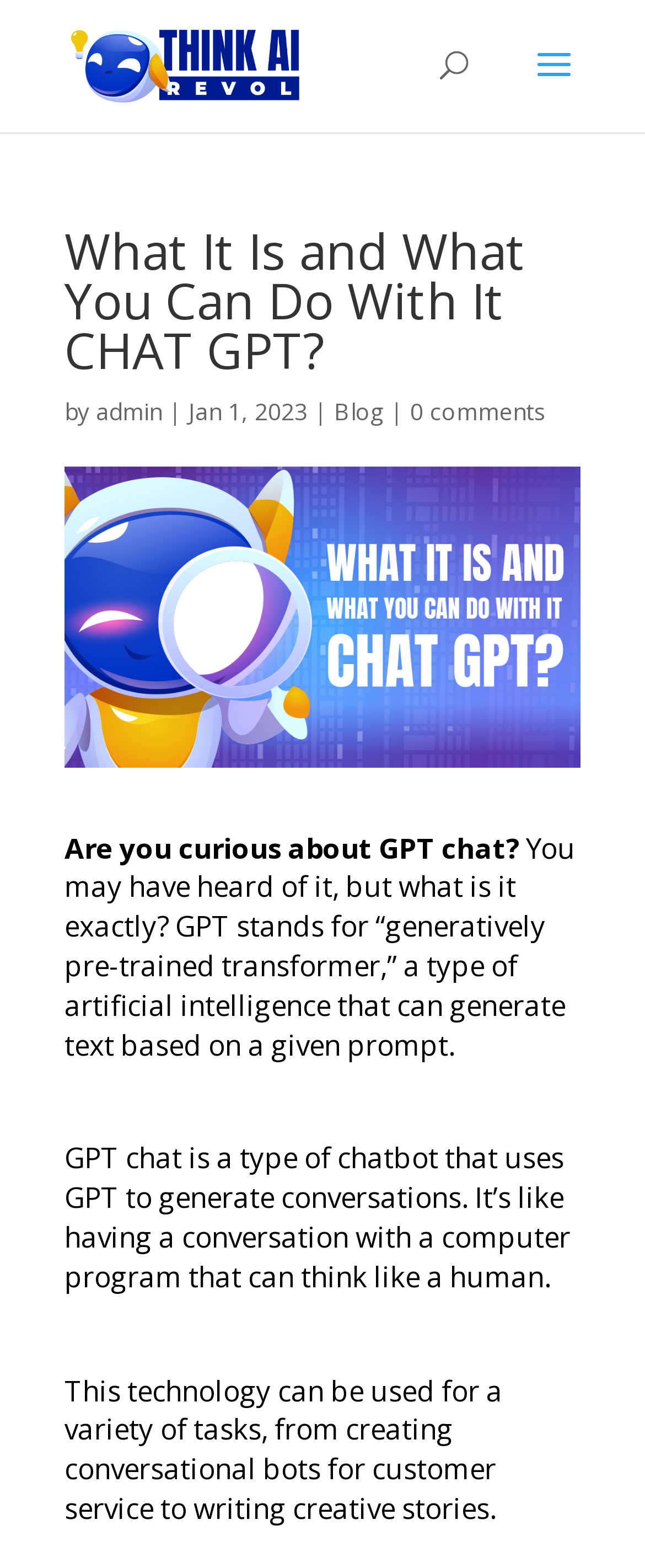Can you determine the main header of this webpage?

What It Is and What You Can Do With It CHAT GPT?